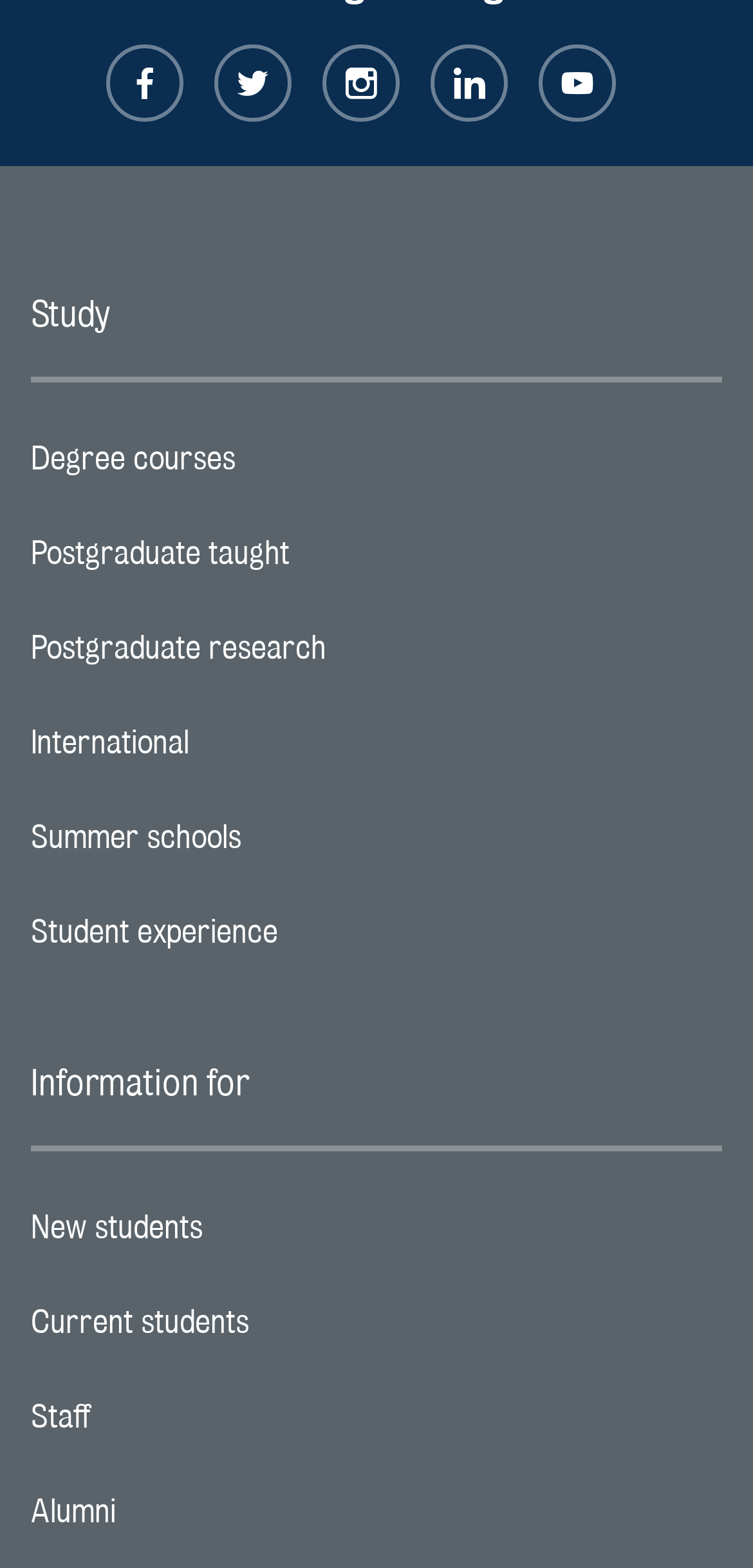Based on the visual content of the image, answer the question thoroughly: What groups of people can find information on this webpage?

I found the answer by looking at the links under the 'Information for' heading, which include 'New students', 'Current students', 'Staff', and 'Alumni'. These links indicate that this webpage provides information for these four groups of people.